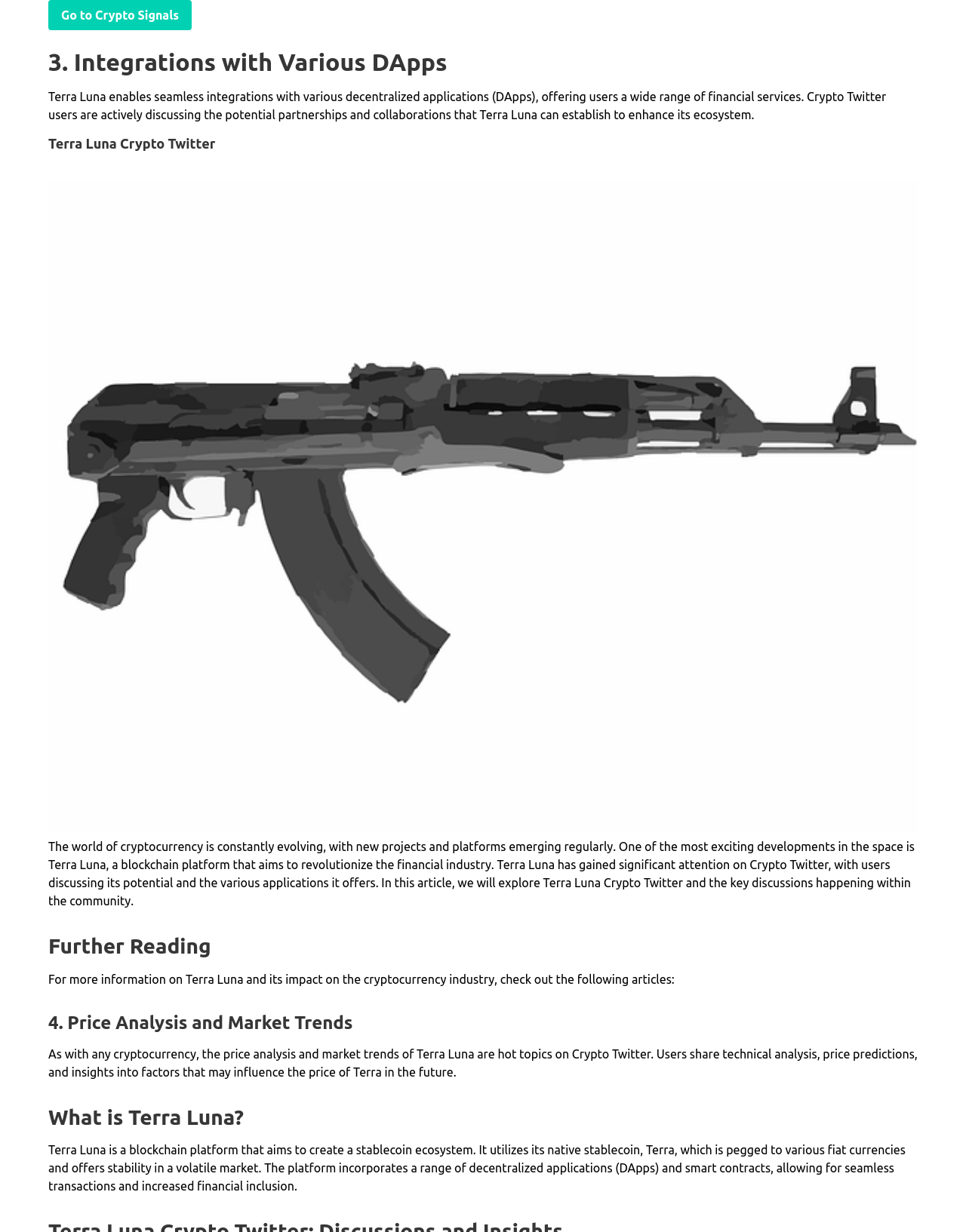Please provide a brief answer to the following inquiry using a single word or phrase:
What is Terra Luna?

Blockchain platform